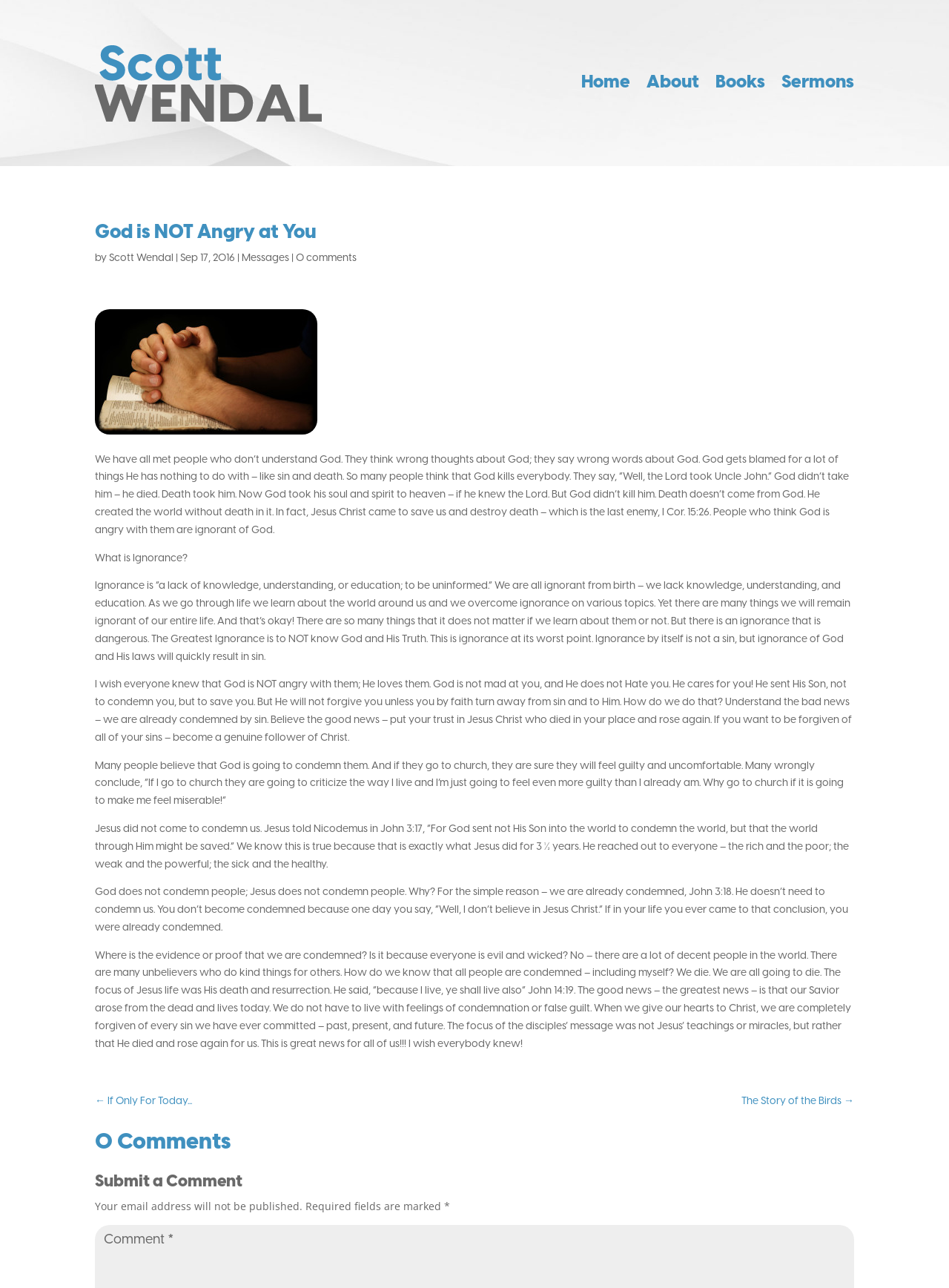Please specify the bounding box coordinates of the area that should be clicked to accomplish the following instruction: "Click on the 'Home' link". The coordinates should consist of four float numbers between 0 and 1, i.e., [left, top, right, bottom].

[0.612, 0.035, 0.664, 0.094]